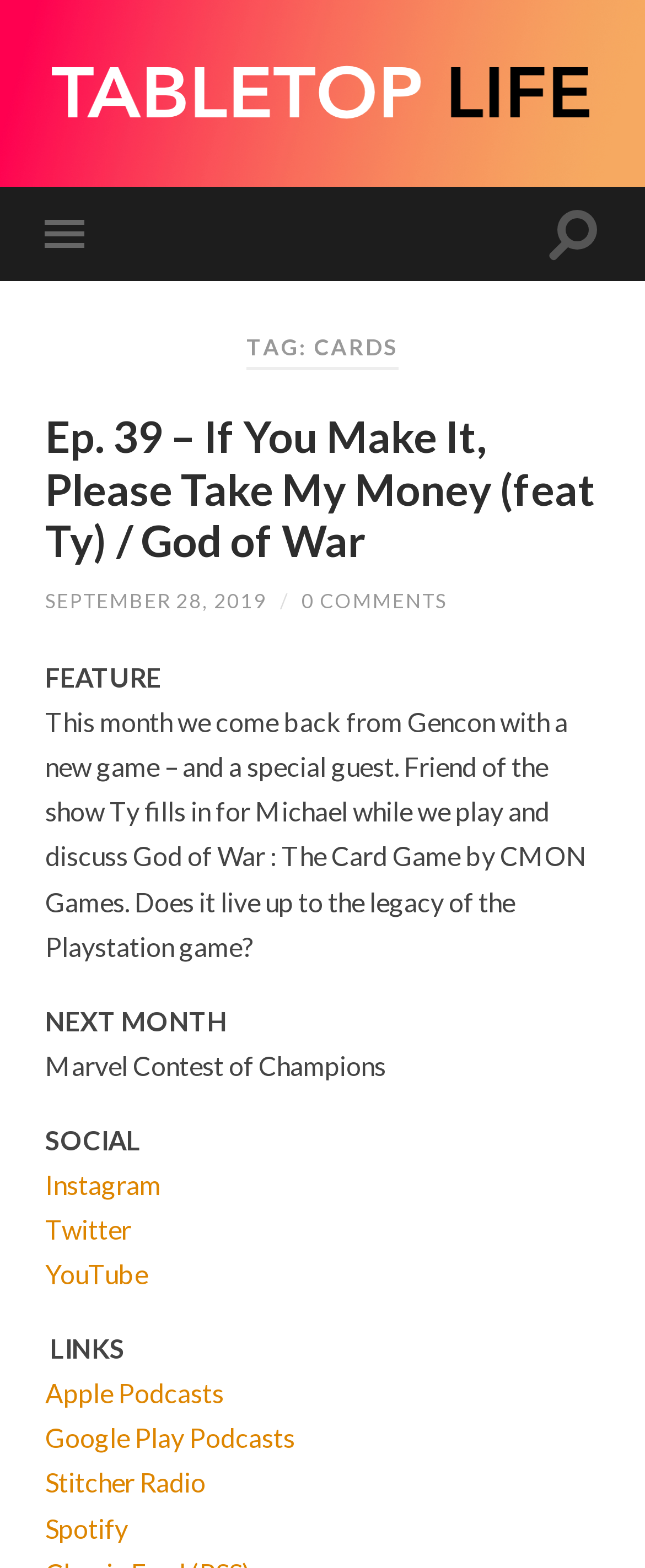Illustrate the webpage's structure and main components comprehensively.

The webpage is about the Tabletop Life Podcast, specifically focusing on cards. At the top, there is a link to the podcast's main page, accompanied by an image with the same name. Below this, there are two buttons, one on the left and one on the right, with no text descriptions.

The main content of the page is divided into sections. The first section has a heading "TAG: CARDS" and is followed by a heading "Ep. 39 – If You Make It, Please Take My Money (feat Ty) / God of War", which is a link to a specific podcast episode. Below this, there is a link to the episode's release date, "SEPTEMBER 28, 2019", and another link to "0 COMMENTS".

The next section has a heading "FEATURE" and a paragraph of text describing the podcast episode, which discusses the God of War: The Card Game by CMON Games. Below this, there is a heading "NEXT MONTH" and a mention of the Marvel Contest of Champions.

The page also has a section dedicated to social media links, with headings "SOCIAL" and links to Instagram, Twitter, and YouTube. Additionally, there is a section with links to various podcast platforms, including Apple Podcasts, Google Play Podcasts, Stitcher Radio, and Spotify.